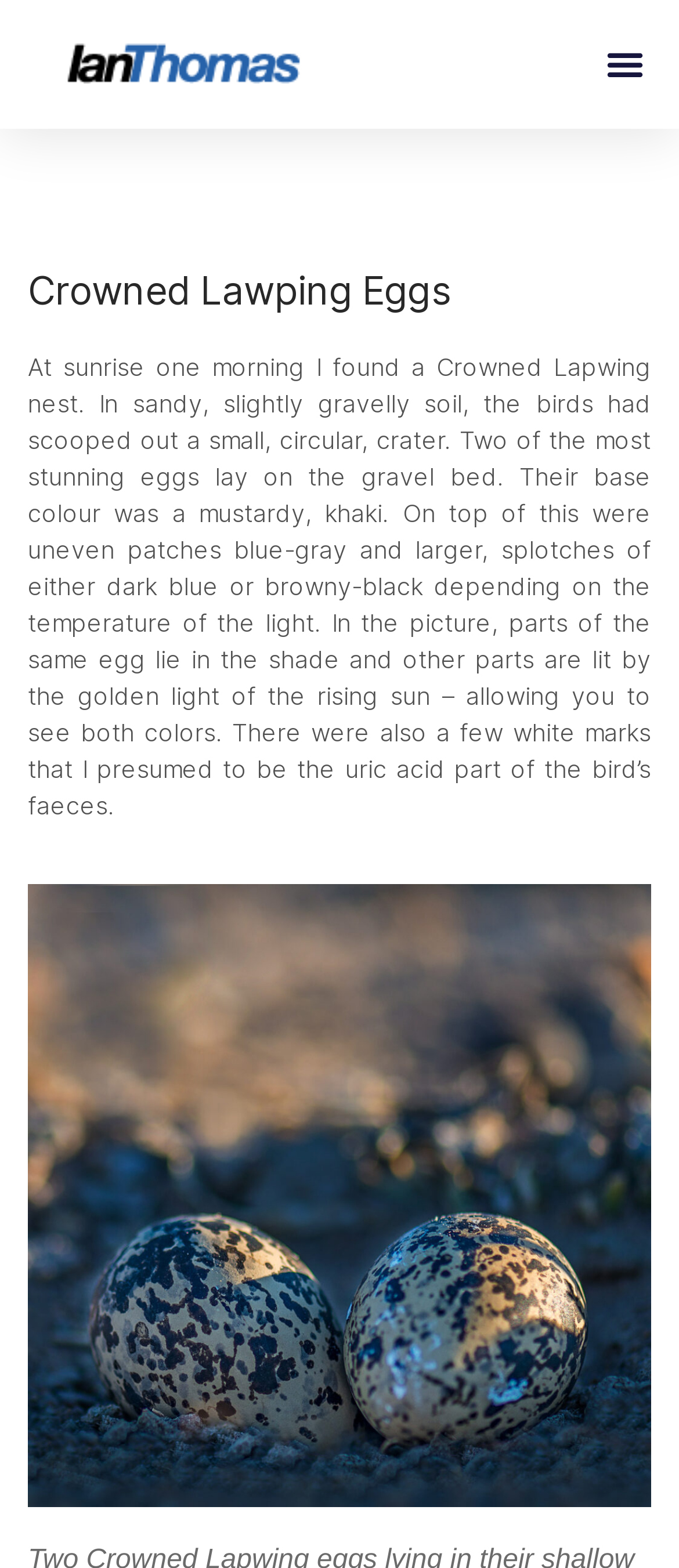Find the bounding box coordinates for the UI element whose description is: "Menu". The coordinates should be four float numbers between 0 and 1, in the format [left, top, right, bottom].

[0.877, 0.022, 0.962, 0.059]